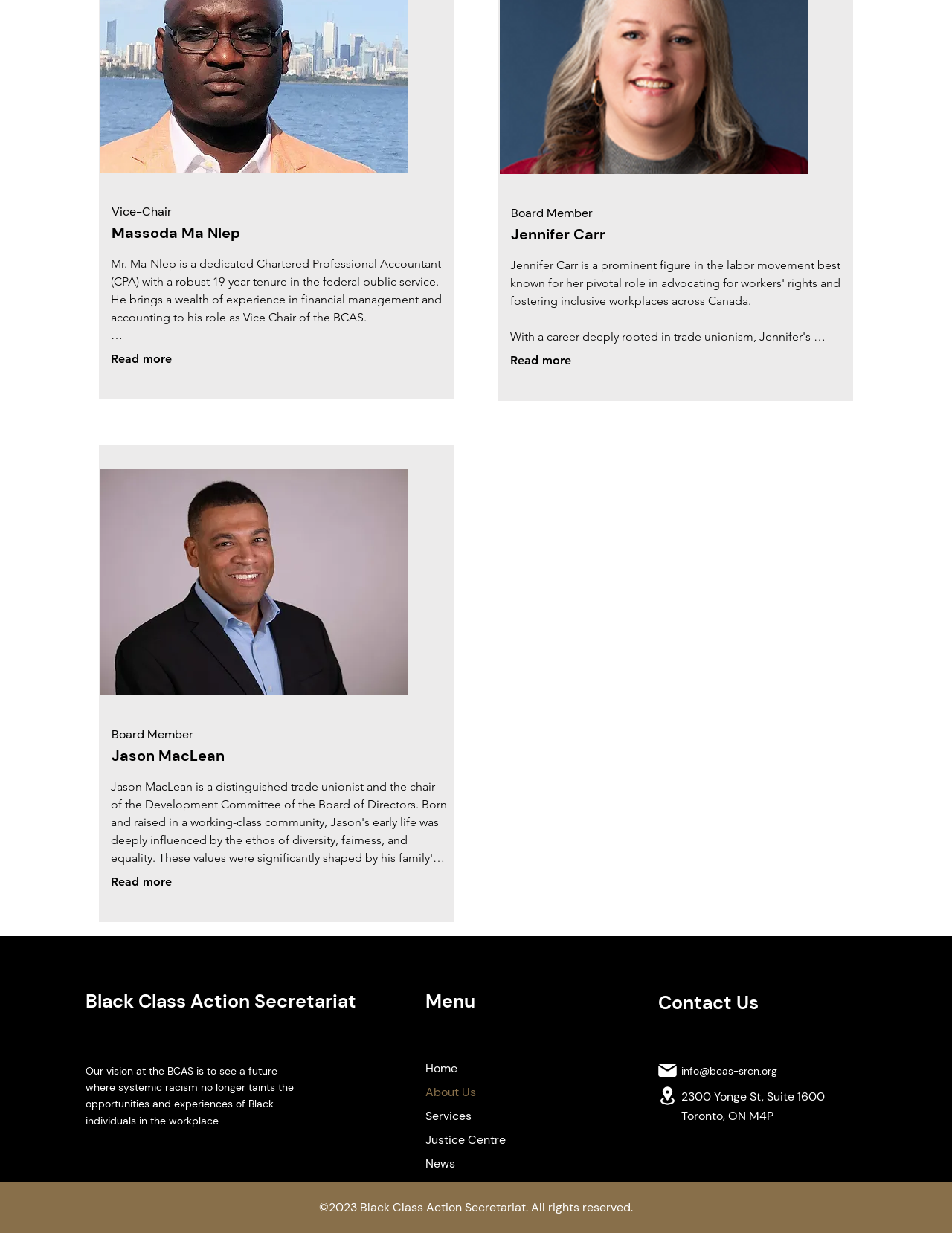Respond to the question below with a single word or phrase:
How many social media links are there?

5